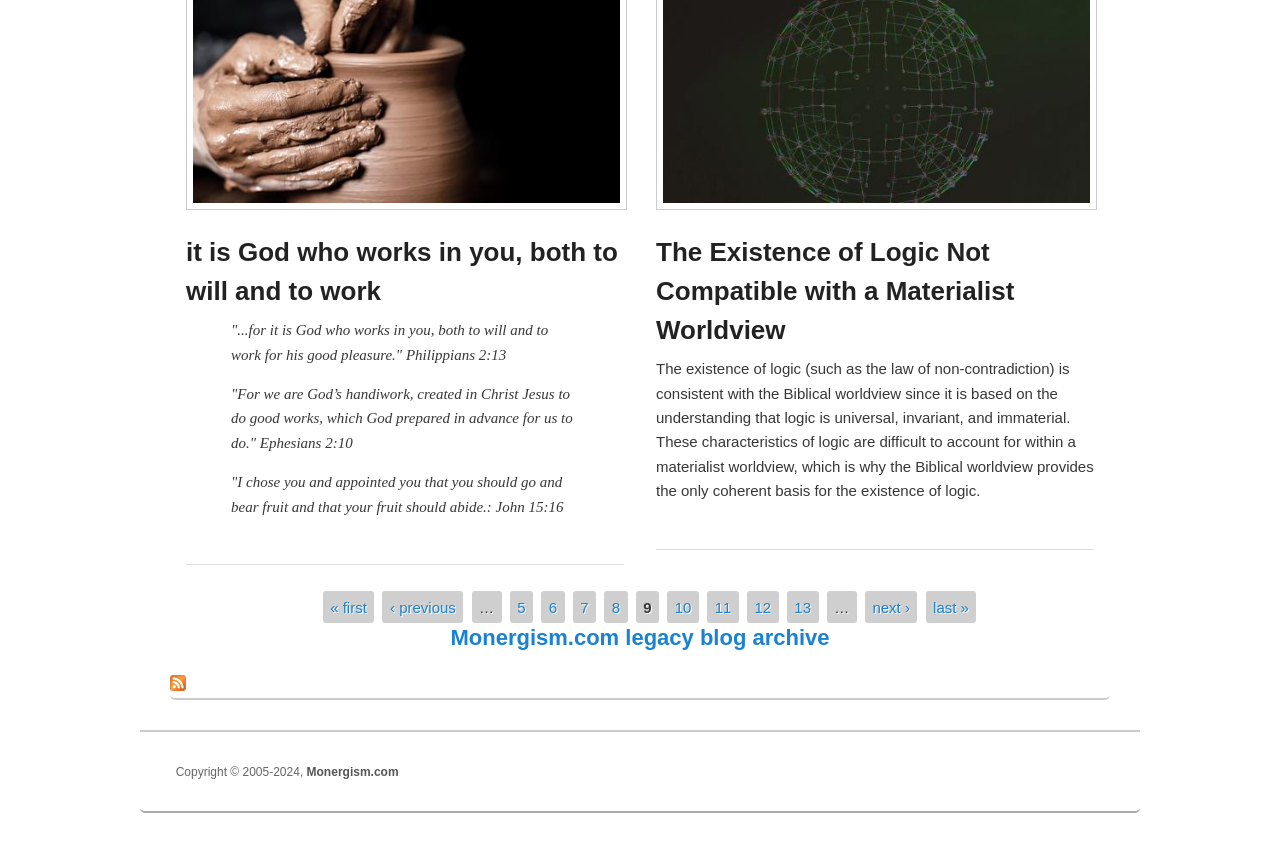Use a single word or phrase to answer the question:
How many page links are there?

13